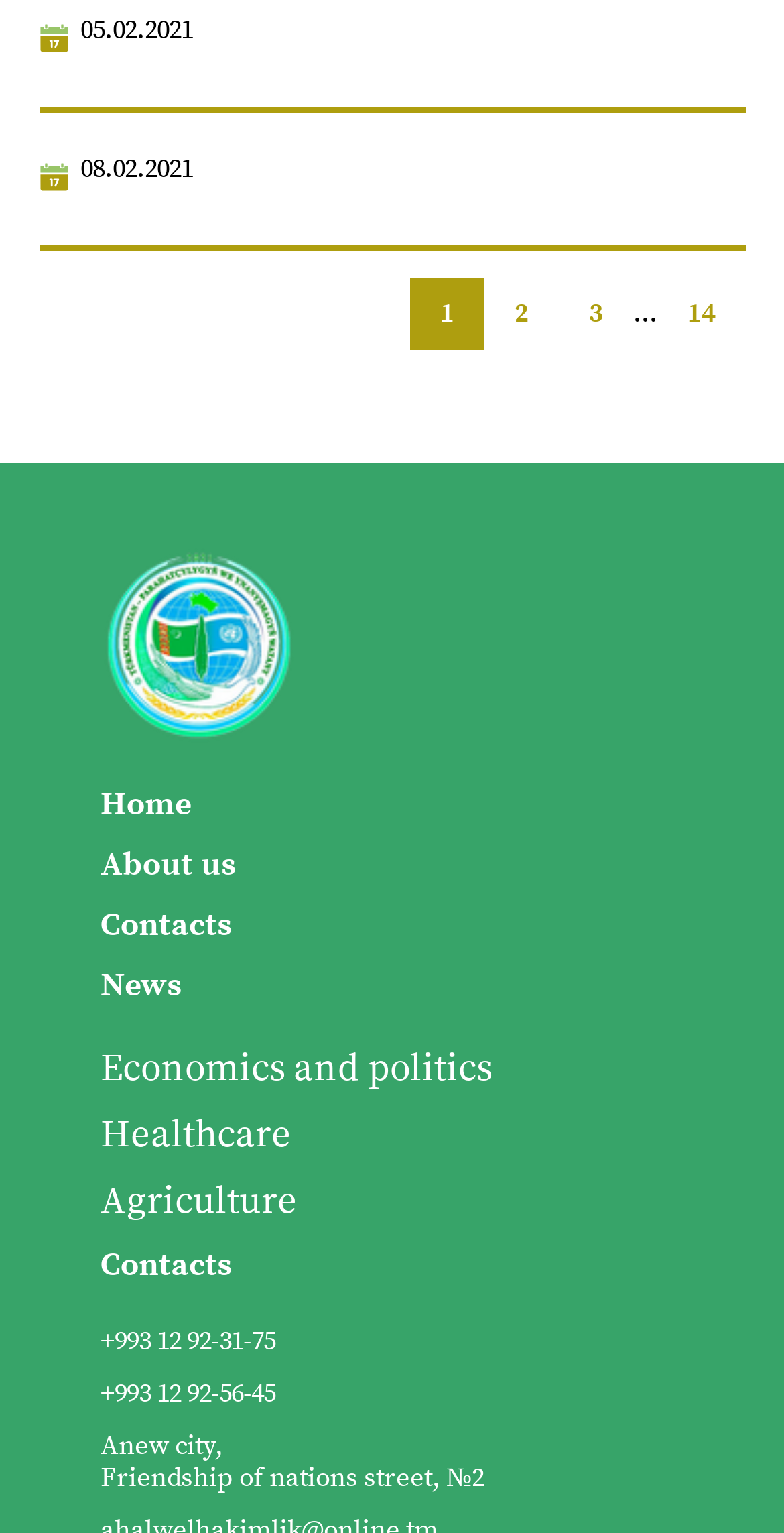Answer the question with a single word or phrase: 
What is the date of the first news article?

05.02.2021